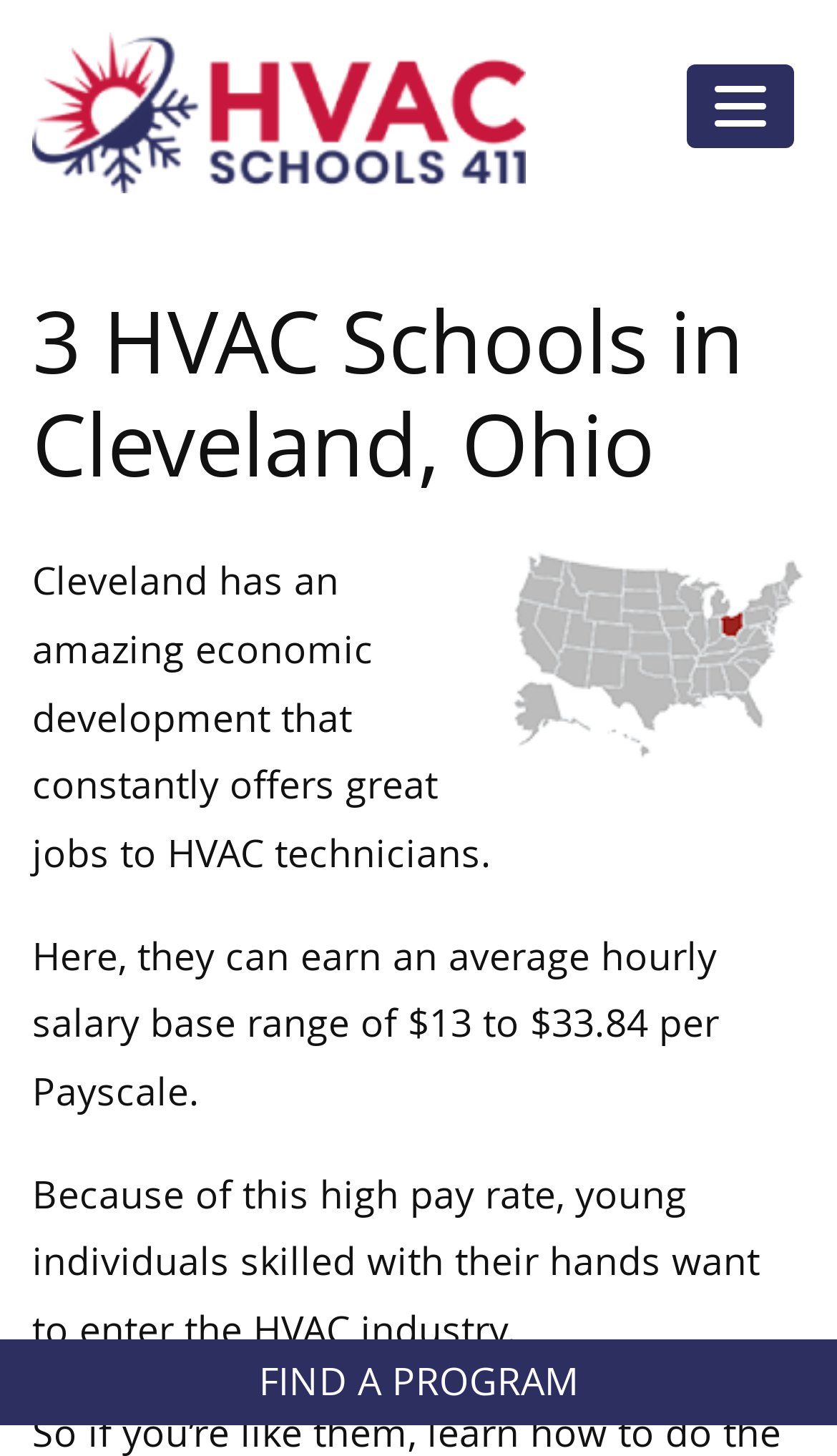Using the given element description, provide the bounding box coordinates (top-left x, top-left y, bottom-right x, bottom-right y) for the corresponding UI element in the screenshot: aria-label="Toggle navigation"

[0.821, 0.044, 0.949, 0.102]